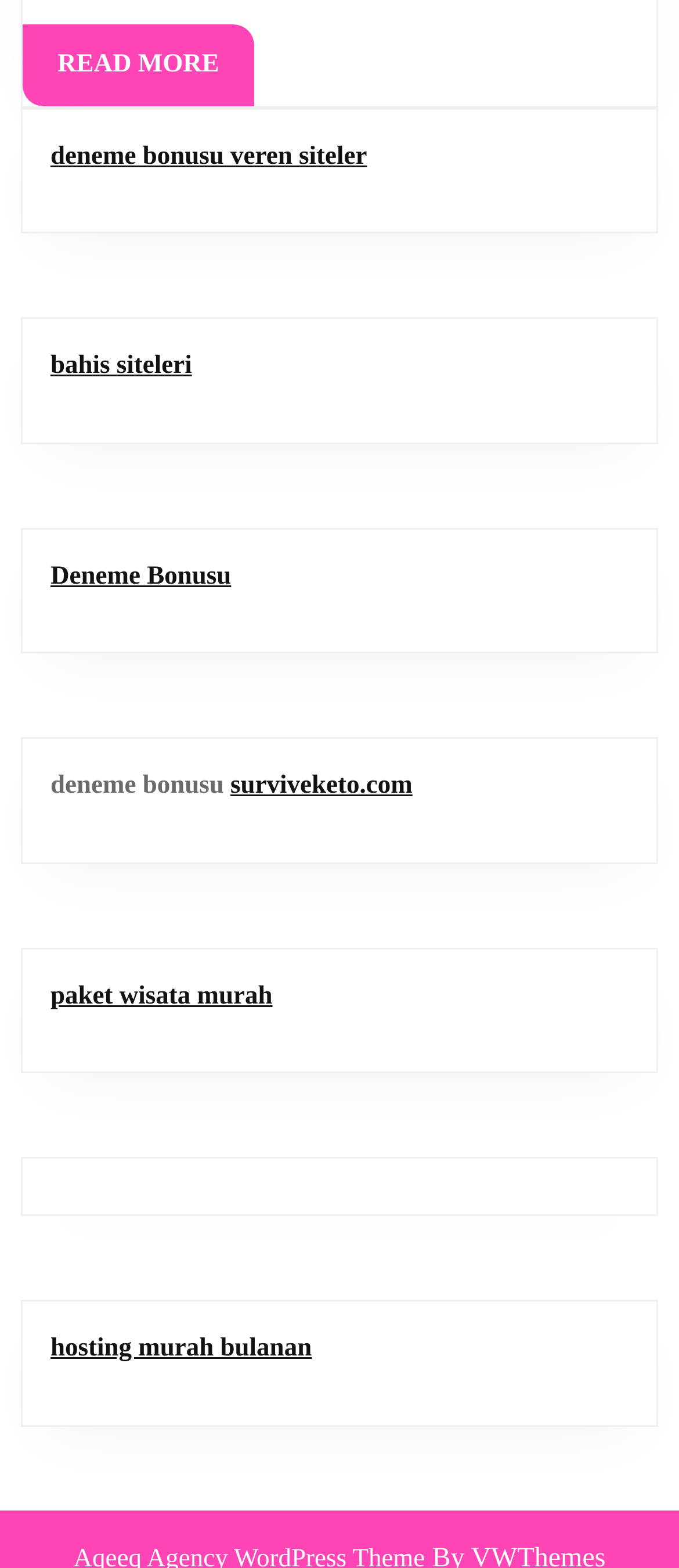What is the URL mentioned in the fourth complementary element?
Using the details from the image, give an elaborate explanation to answer the question.

In the fourth complementary element with a bounding box of [0.031, 0.47, 0.969, 0.551], there is a link with the URL 'surviveketo.com' which has a bounding box of [0.339, 0.492, 0.607, 0.51].